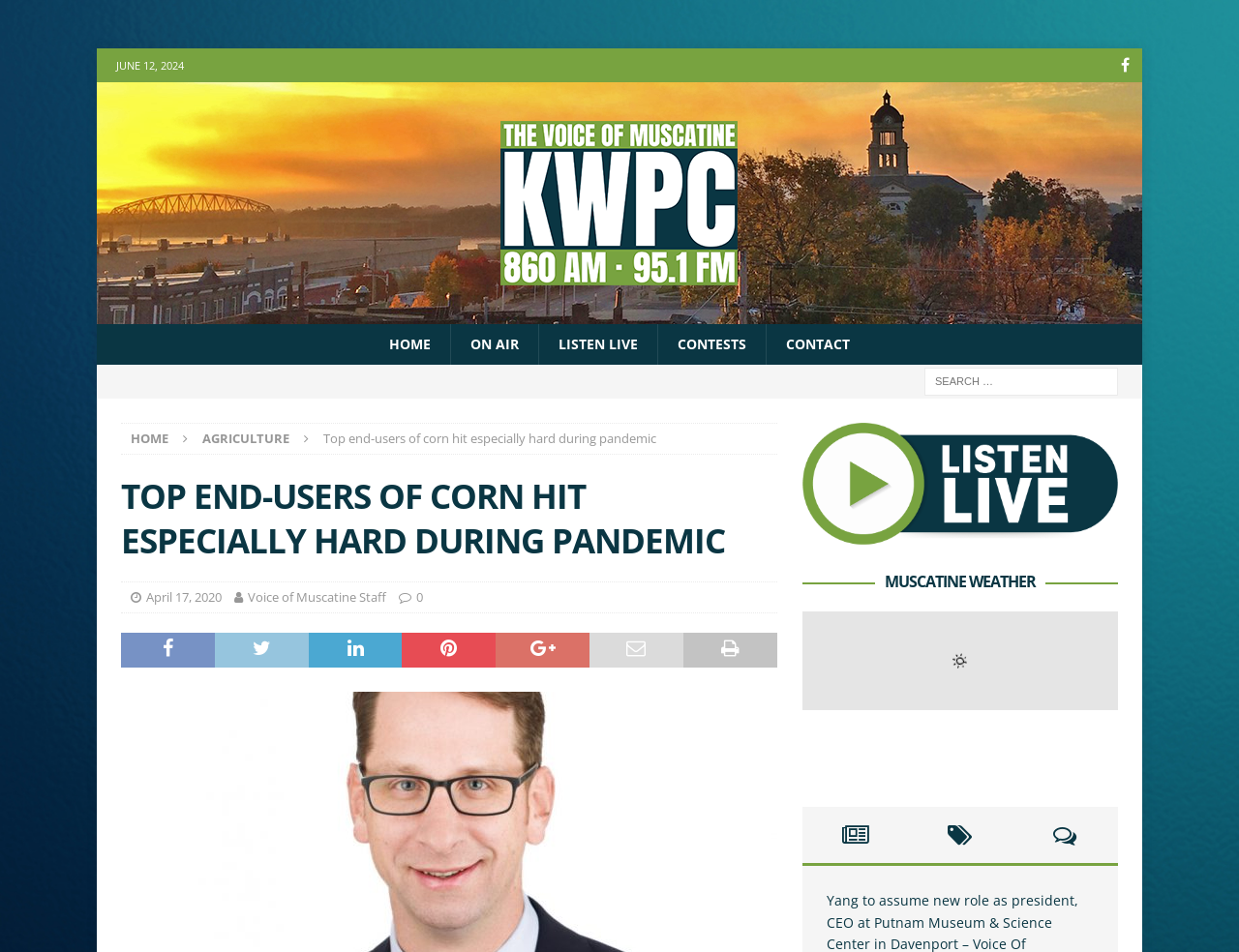Describe all the key features of the webpage in detail.

The webpage appears to be a news article page from a radio station, KWPC 860 AM & 95.1 FM. At the top, there is a date "JUNE 12, 2024" and a Facebook link icon on the right side. Below the date, there is a logo of the radio station, which is an image, accompanied by a link to the station's homepage.

The main navigation menu is located below the logo, consisting of six links: "HOME", "ON AIR", "LISTEN LIVE", "CONTESTS", and "CONTACT". These links are aligned horizontally and take up a significant portion of the top section of the page.

On the right side of the navigation menu, there is a search bar with a search box and a search icon. Below the search bar, there are two columns of links. The left column has links to "HOME" and "AGRICULTURE", while the right column has the title of the news article "Top end-users of corn hit especially hard during pandemic" in a larger font size.

The news article itself is divided into sections. The first section has a heading with the same title as the article, followed by links to the publication date, author, and a comment count. The article content is not explicitly described in the accessibility tree, but it likely follows the heading section.

On the right side of the article, there is a section dedicated to weather information, labeled as "MUSCATINE WEATHER". Below the weather section, there are three social media links, represented by icons.

Overall, the webpage has a simple and organized layout, with clear headings and concise text. The main content is divided into sections, making it easy to navigate and read.